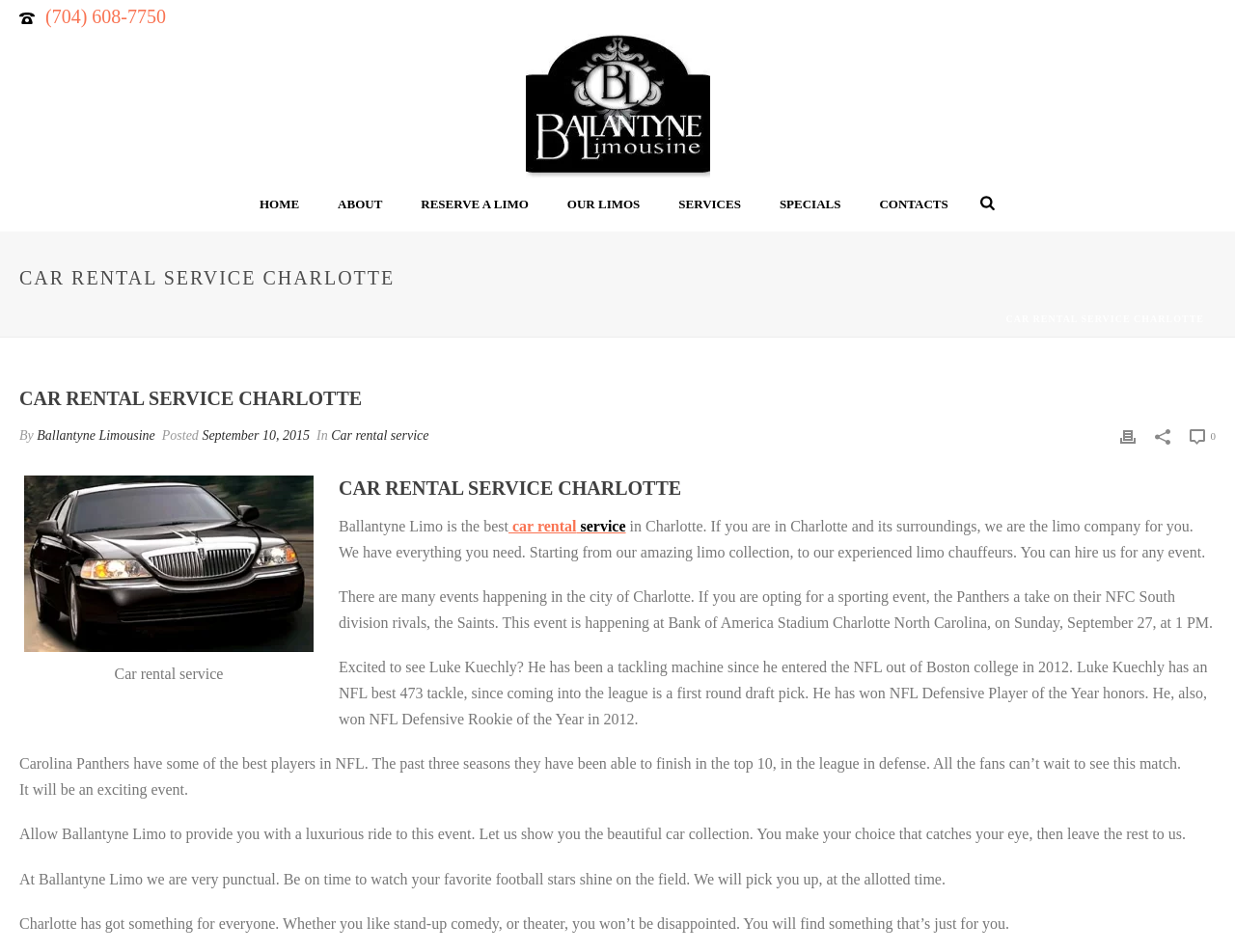Please find the bounding box coordinates of the element that you should click to achieve the following instruction: "Call the phone number". The coordinates should be presented as four float numbers between 0 and 1: [left, top, right, bottom].

[0.037, 0.006, 0.134, 0.028]